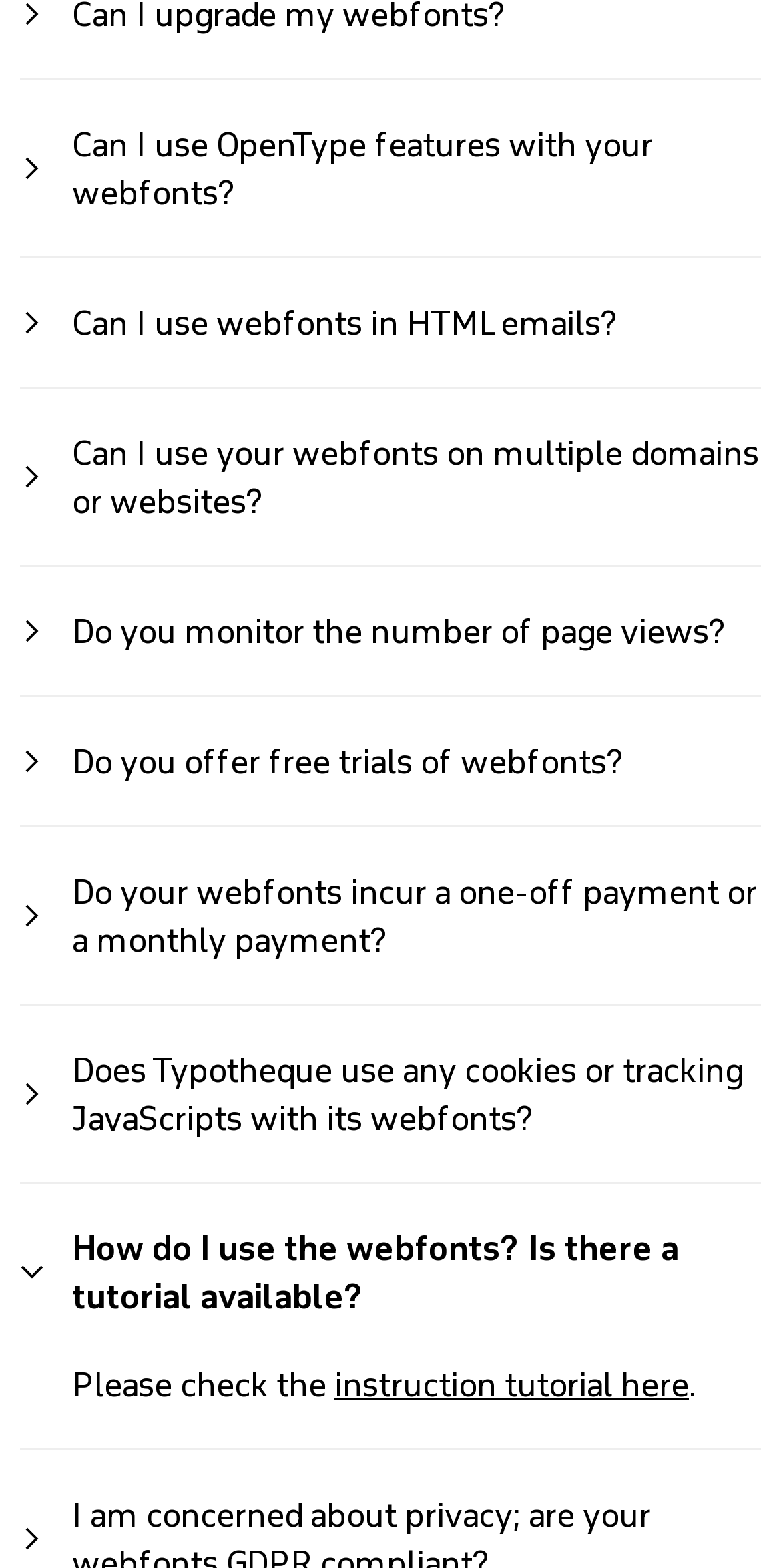Find the bounding box of the web element that fits this description: "name="email" placeholder="Your e-mail..."".

[0.054, 0.463, 0.672, 0.514]